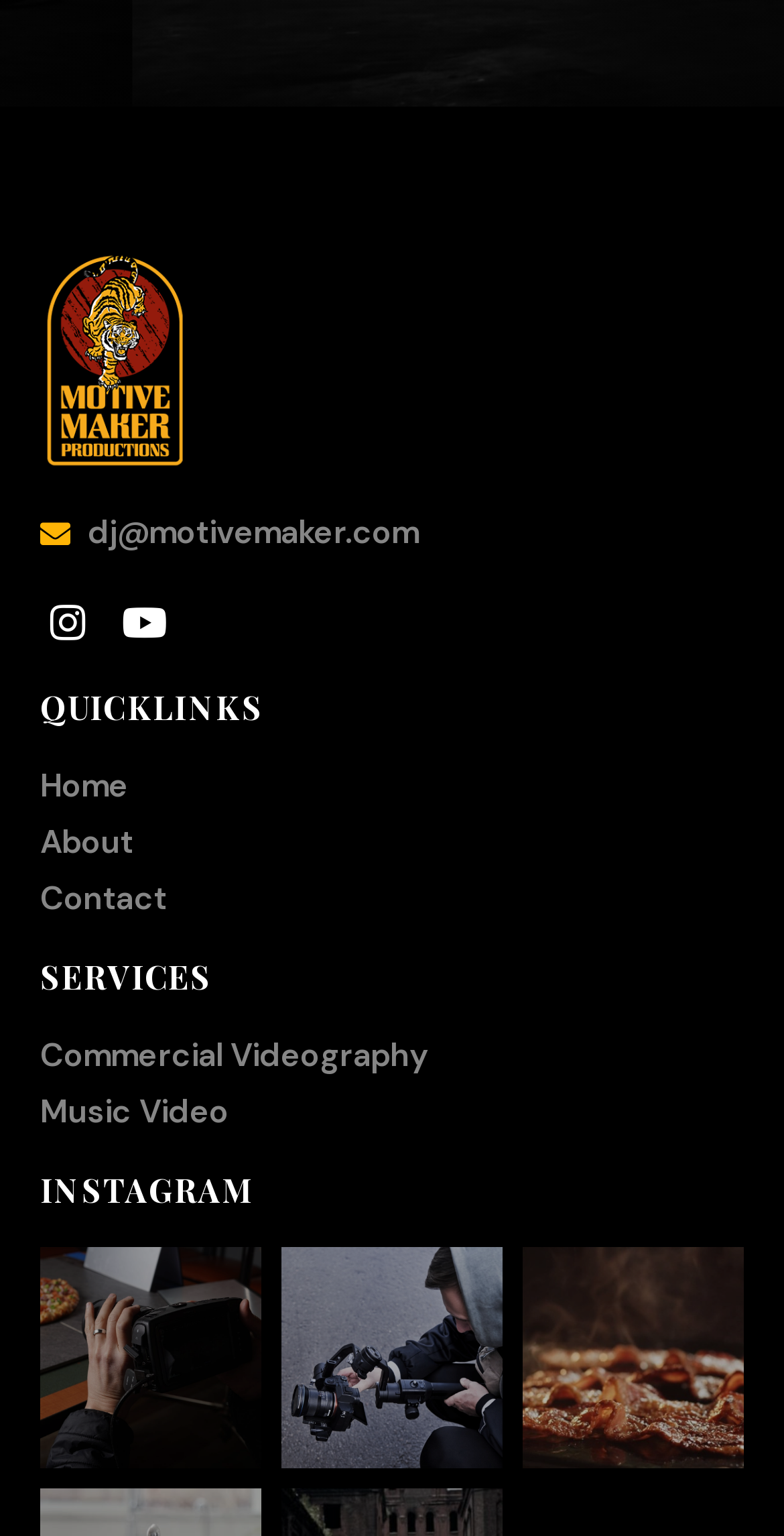Using the description: "Home", determine the UI element's bounding box coordinates. Ensure the coordinates are in the format of four float numbers between 0 and 1, i.e., [left, top, right, bottom].

[0.051, 0.498, 0.949, 0.528]